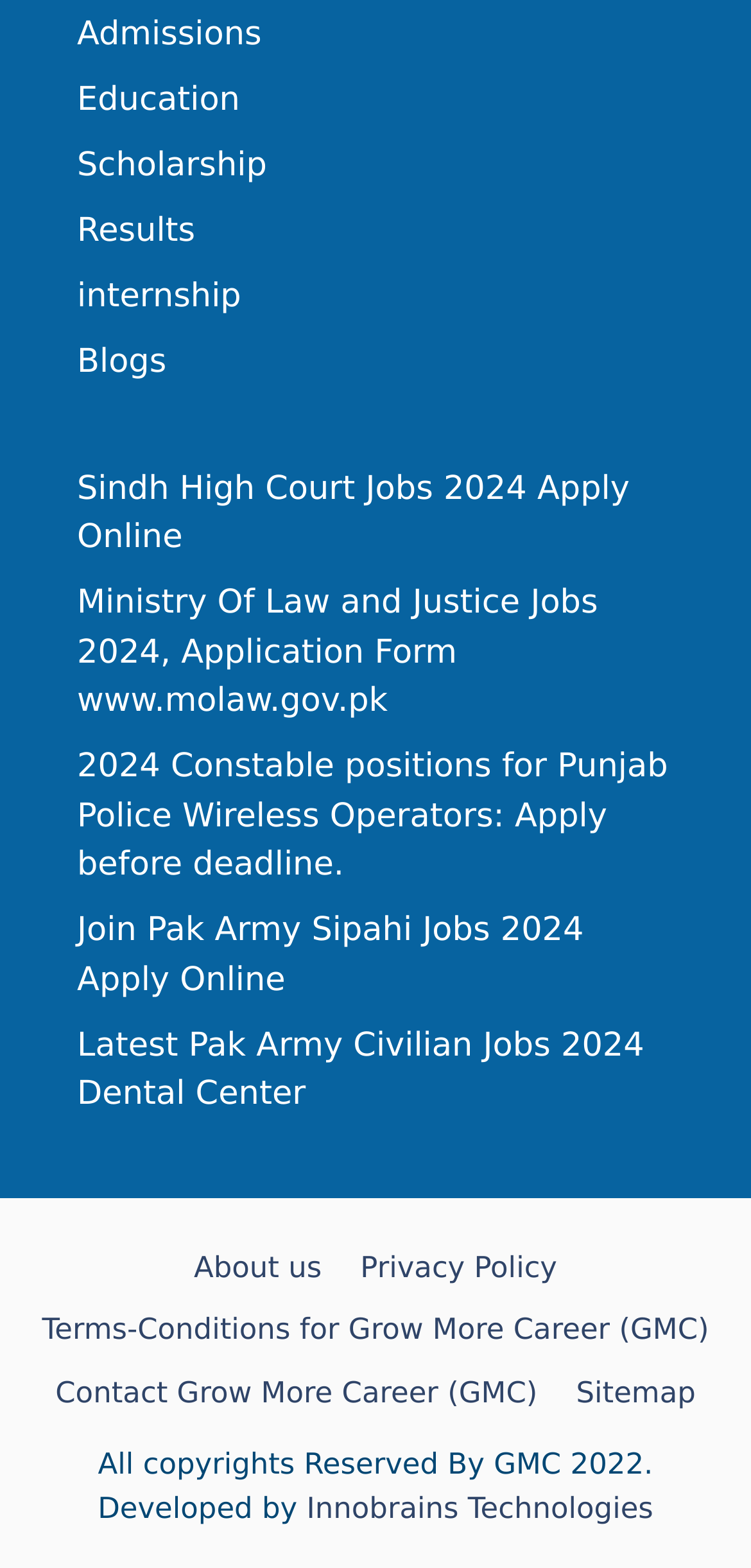Determine the bounding box for the described HTML element: "Education". Ensure the coordinates are four float numbers between 0 and 1 in the format [left, top, right, bottom].

[0.103, 0.052, 0.32, 0.076]